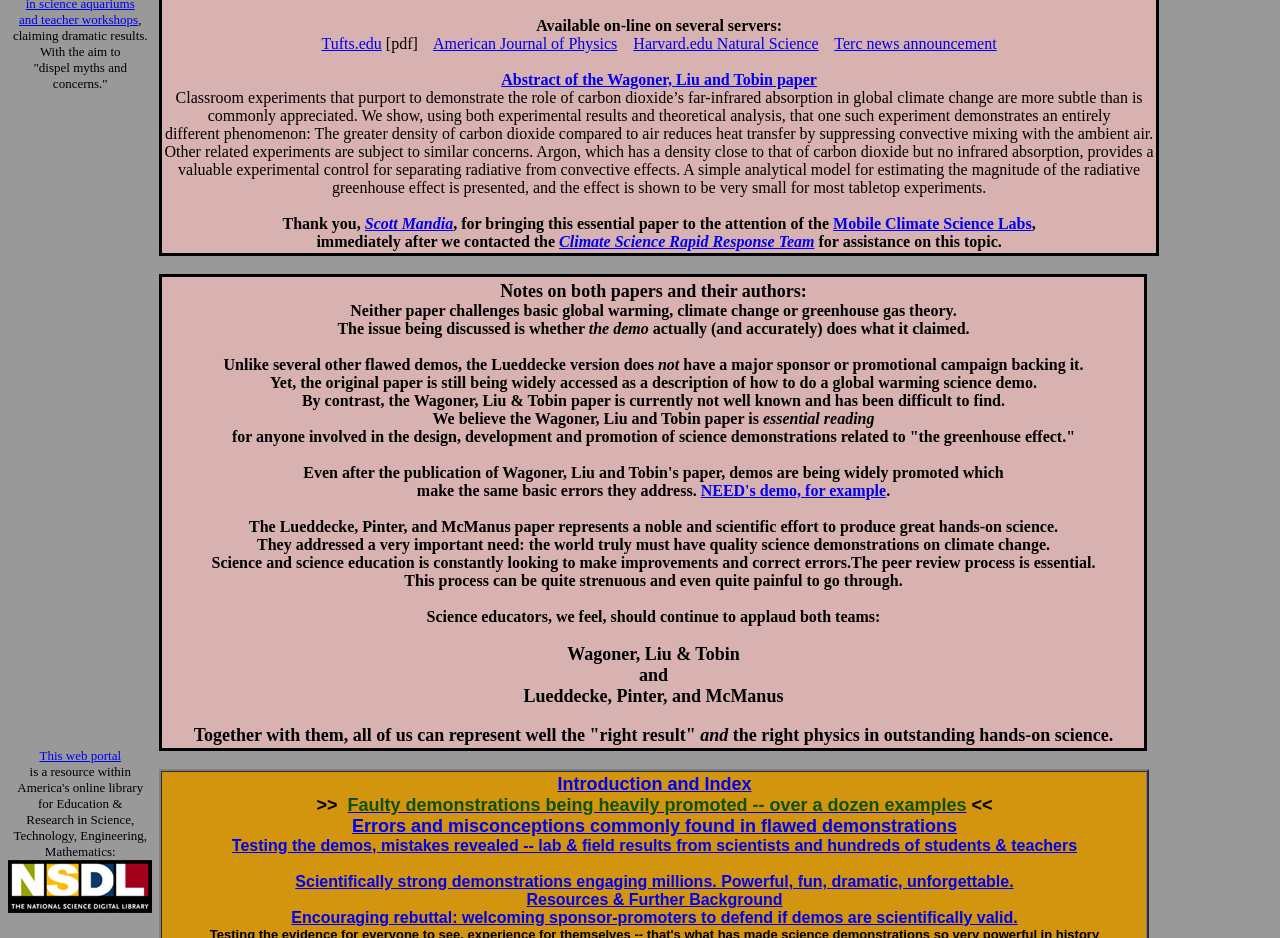Identify the bounding box of the UI component described as: "Cookie preferences".

None